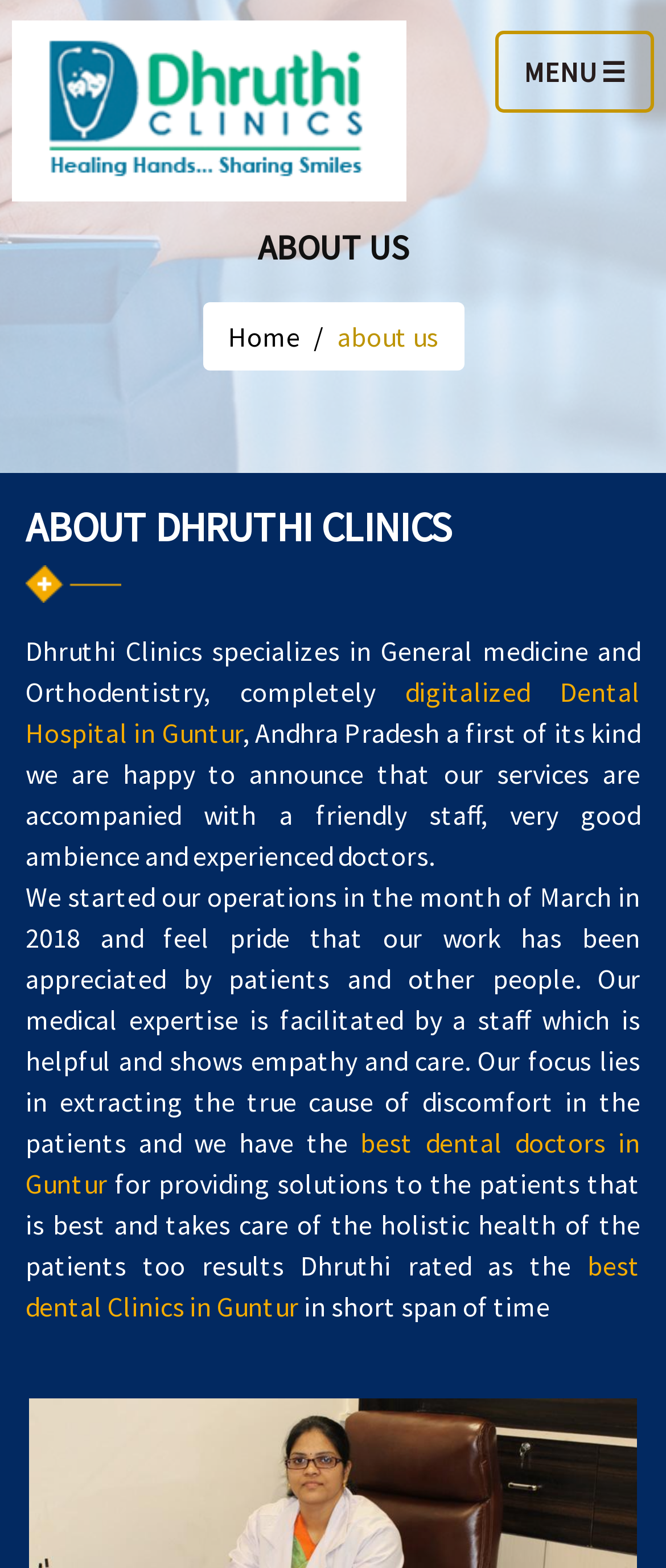Determine the bounding box coordinates of the element's region needed to click to follow the instruction: "Go to the HOME page". Provide these coordinates as four float numbers between 0 and 1, formatted as [left, top, right, bottom].

[0.0, 0.081, 0.923, 0.125]